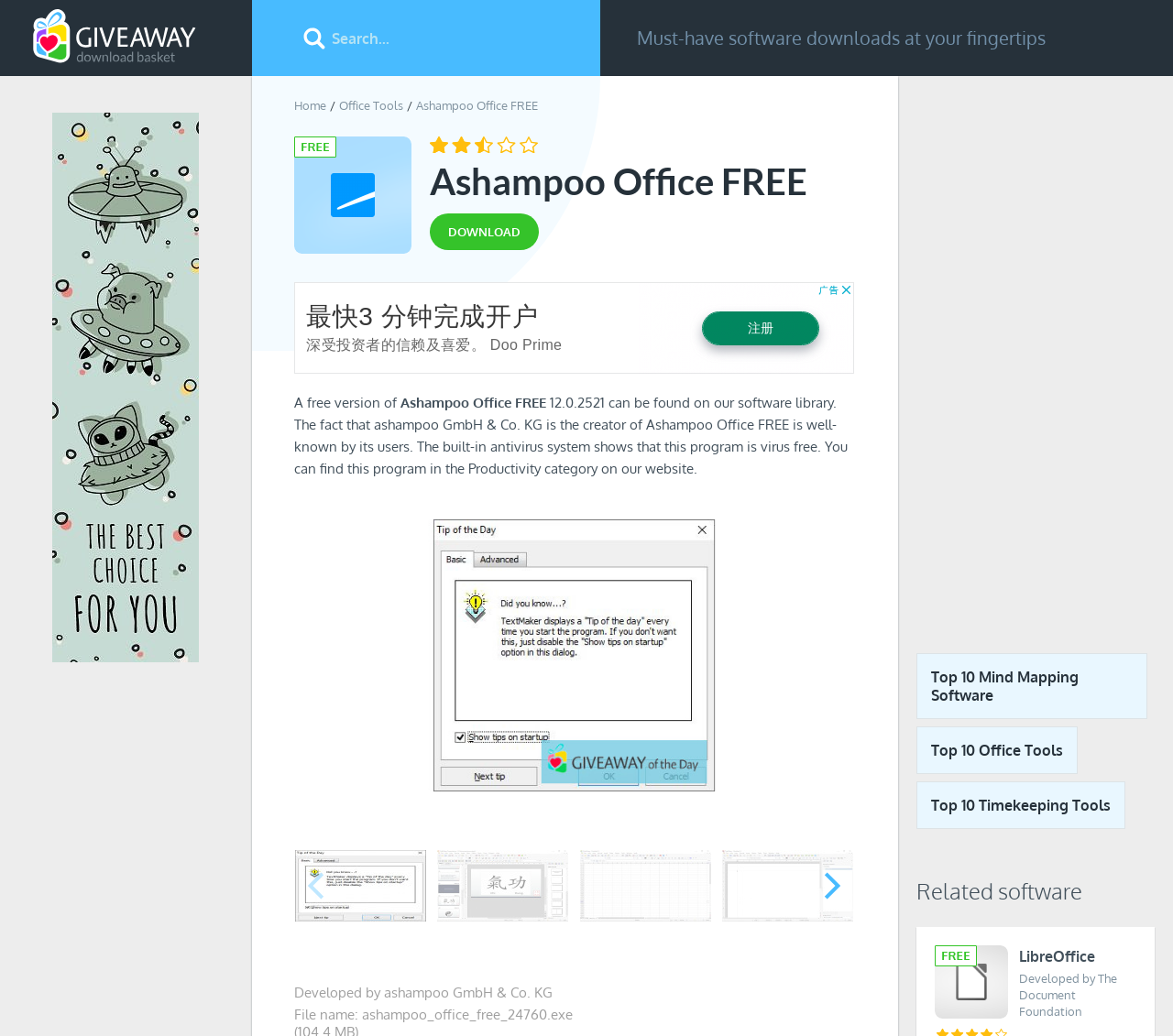Highlight the bounding box coordinates of the region I should click on to meet the following instruction: "View Office Tools".

[0.289, 0.095, 0.344, 0.109]